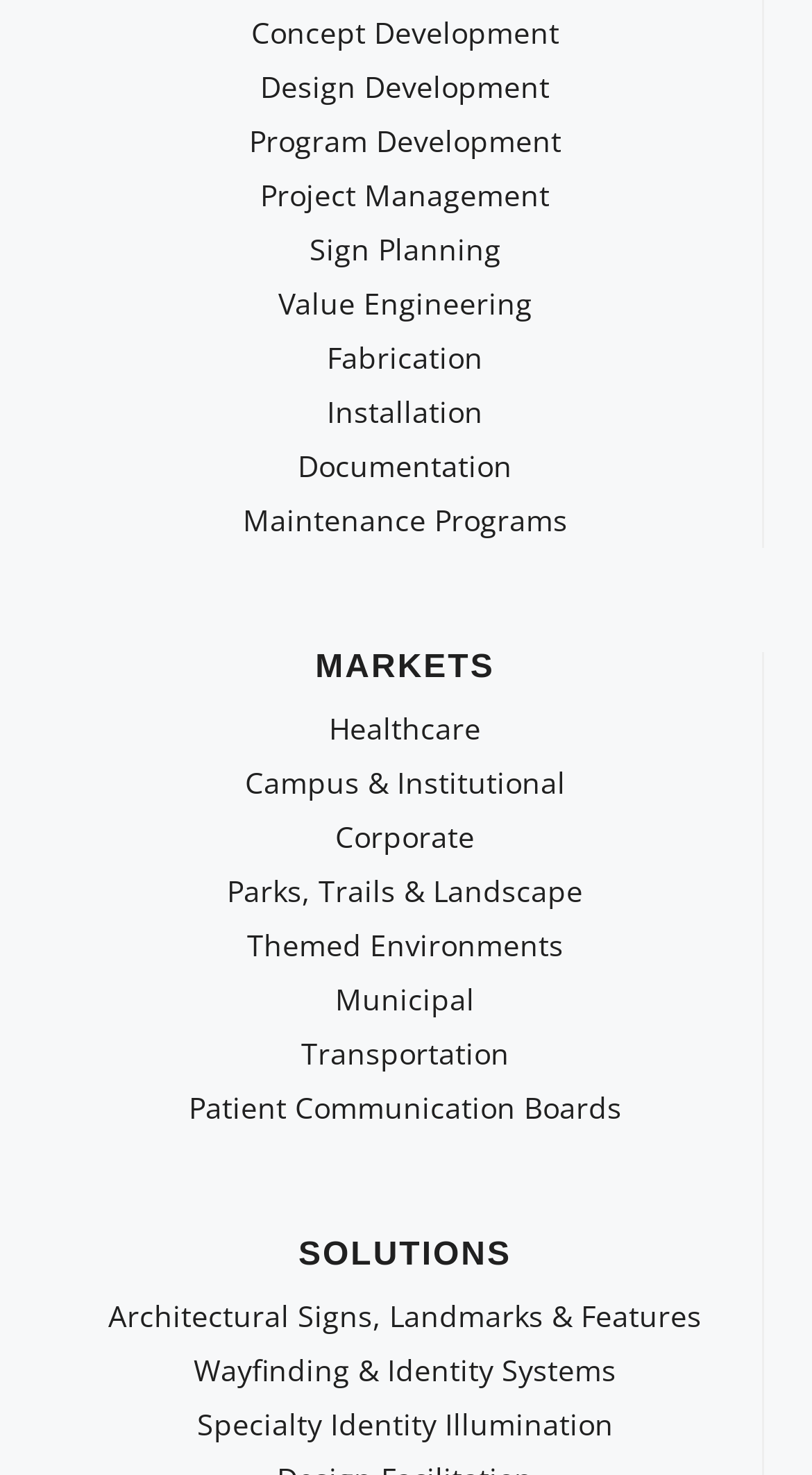Locate the bounding box coordinates of the clickable area needed to fulfill the instruction: "view Healthcare".

[0.078, 0.476, 0.92, 0.513]